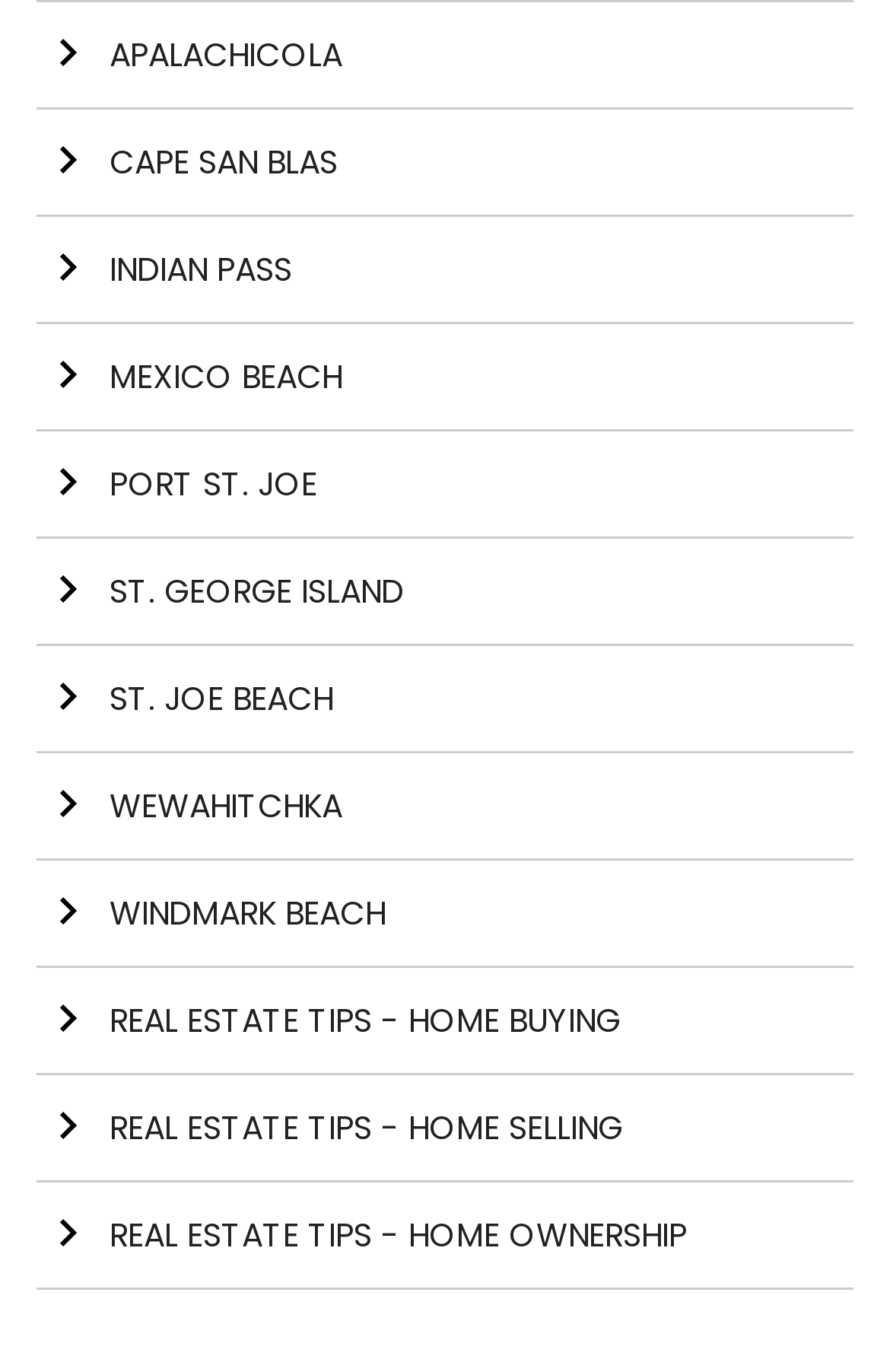Please mark the clickable region by giving the bounding box coordinates needed to complete this instruction: "Read REAL ESTATE TIPS - HOME BUYING".

[0.041, 0.706, 0.959, 0.784]